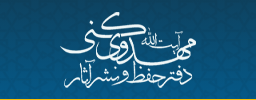What is the tone conveyed by the visual representation?
Give a single word or phrase as your answer by examining the image.

Authority and respect